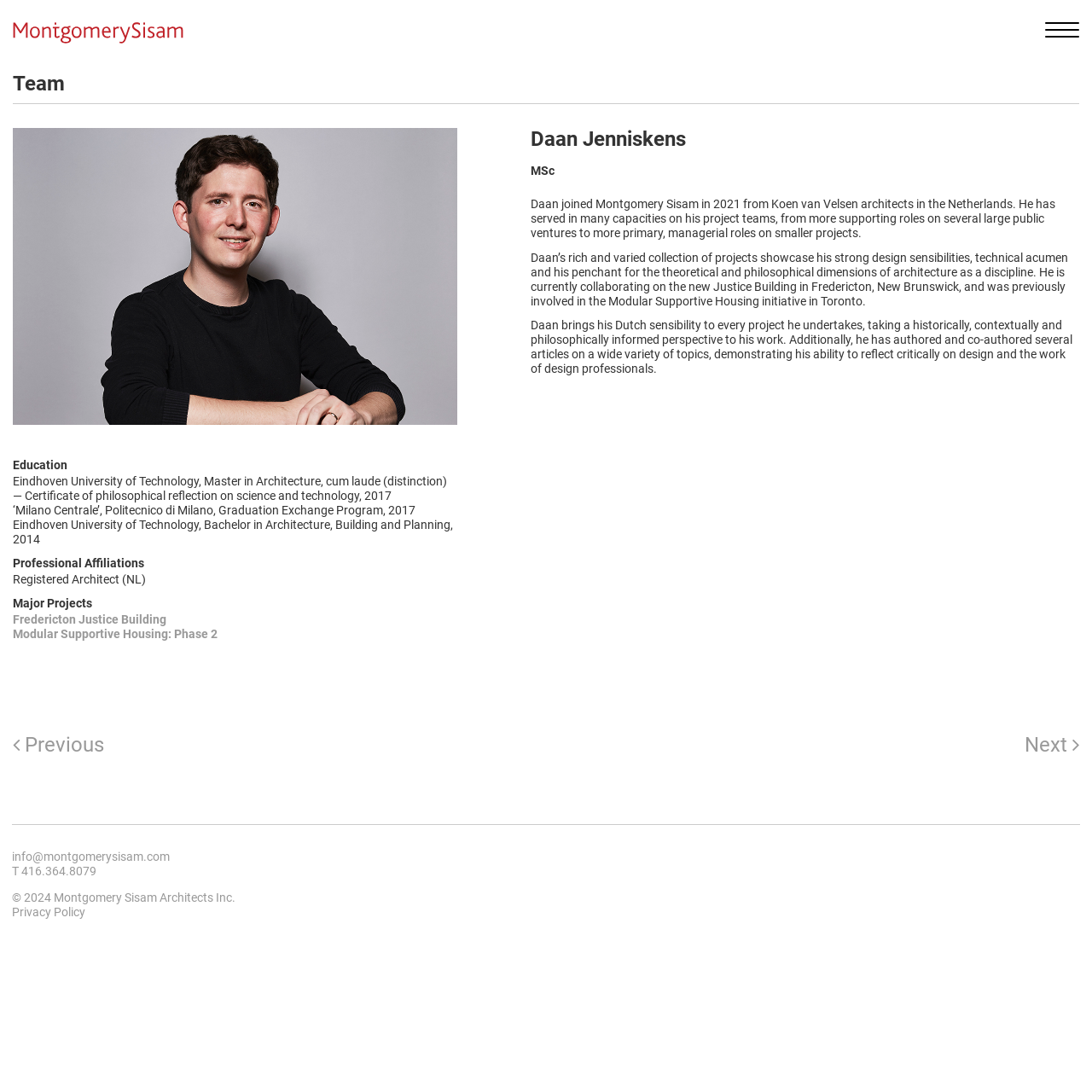Please indicate the bounding box coordinates of the element's region to be clicked to achieve the instruction: "View the Team page". Provide the coordinates as four float numbers between 0 and 1, i.e., [left, top, right, bottom].

[0.012, 0.066, 0.059, 0.088]